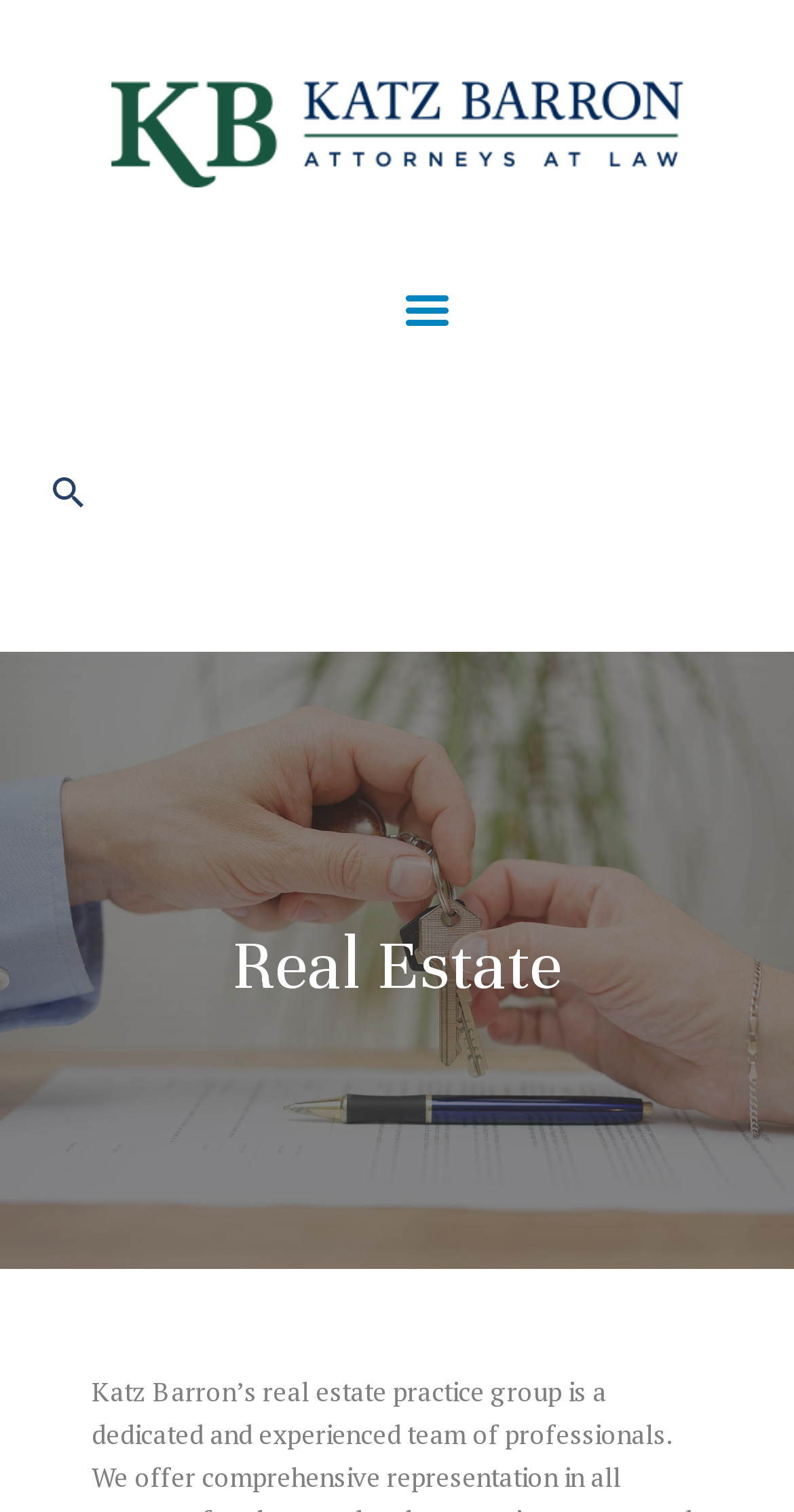Could you specify the bounding box coordinates for the clickable section to complete the following instruction: "Search for something"?

[0.067, 0.258, 0.933, 0.339]